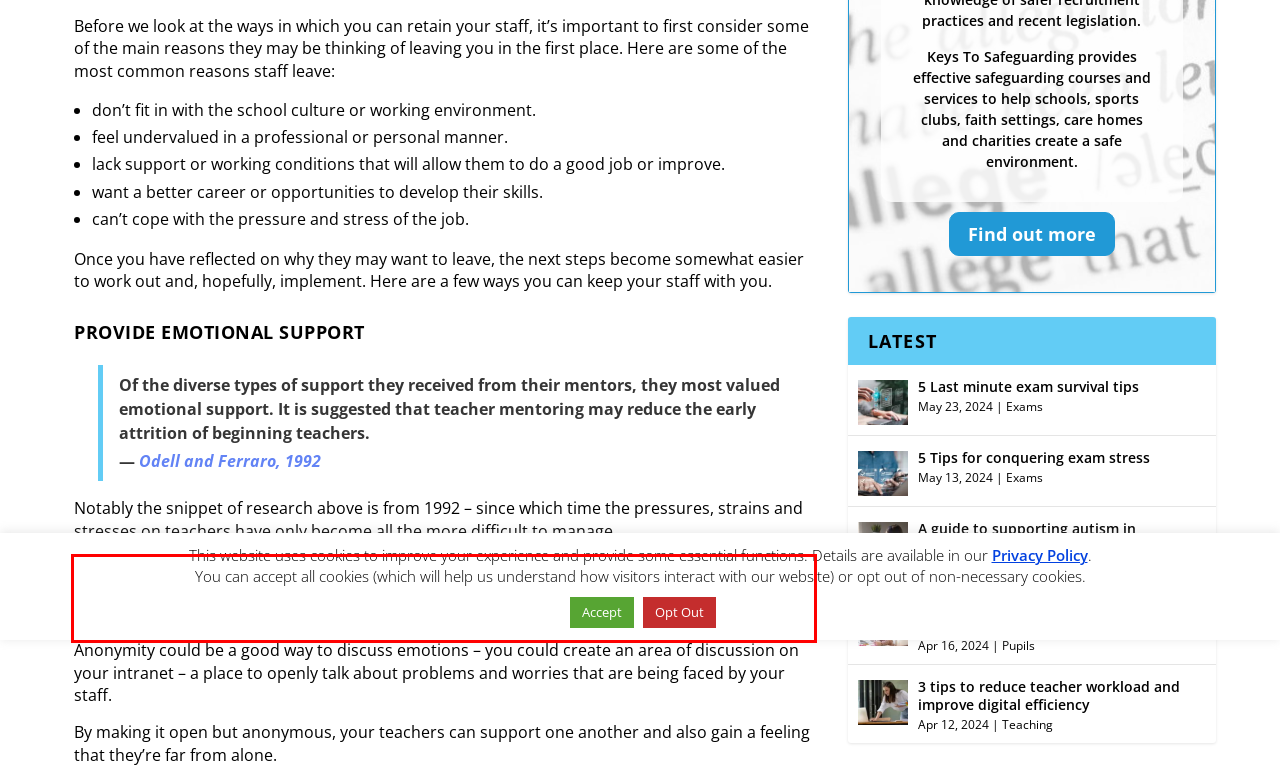There is a UI element on the webpage screenshot marked by a red bounding box. Extract and generate the text content from within this red box.

Teaching is a tougher and more challenging job than ever before, and teachers need emotional support. Yet being open and honest about emotions is not always easy. We teach emotional literacy in children, maybe we should practice what we preach.